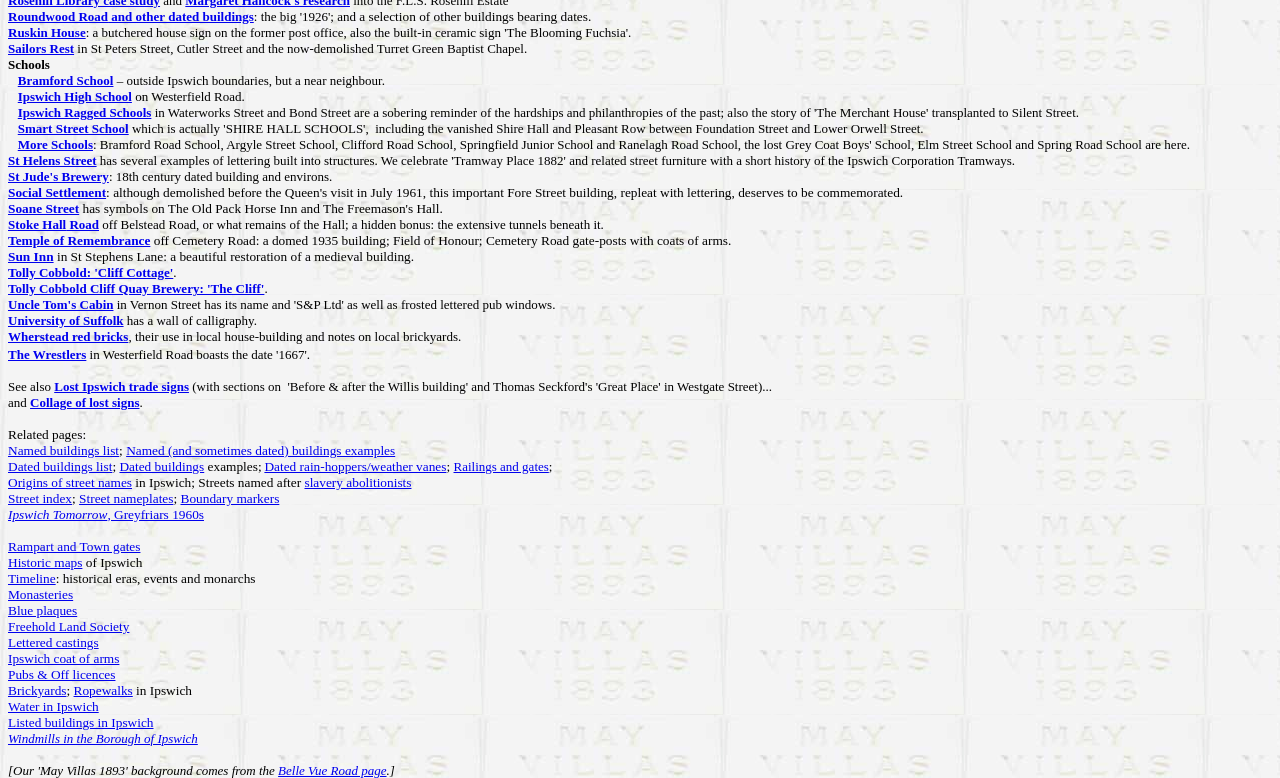Identify the bounding box coordinates of the part that should be clicked to carry out this instruction: "Visit 'Ruskin House'".

[0.006, 0.032, 0.067, 0.051]